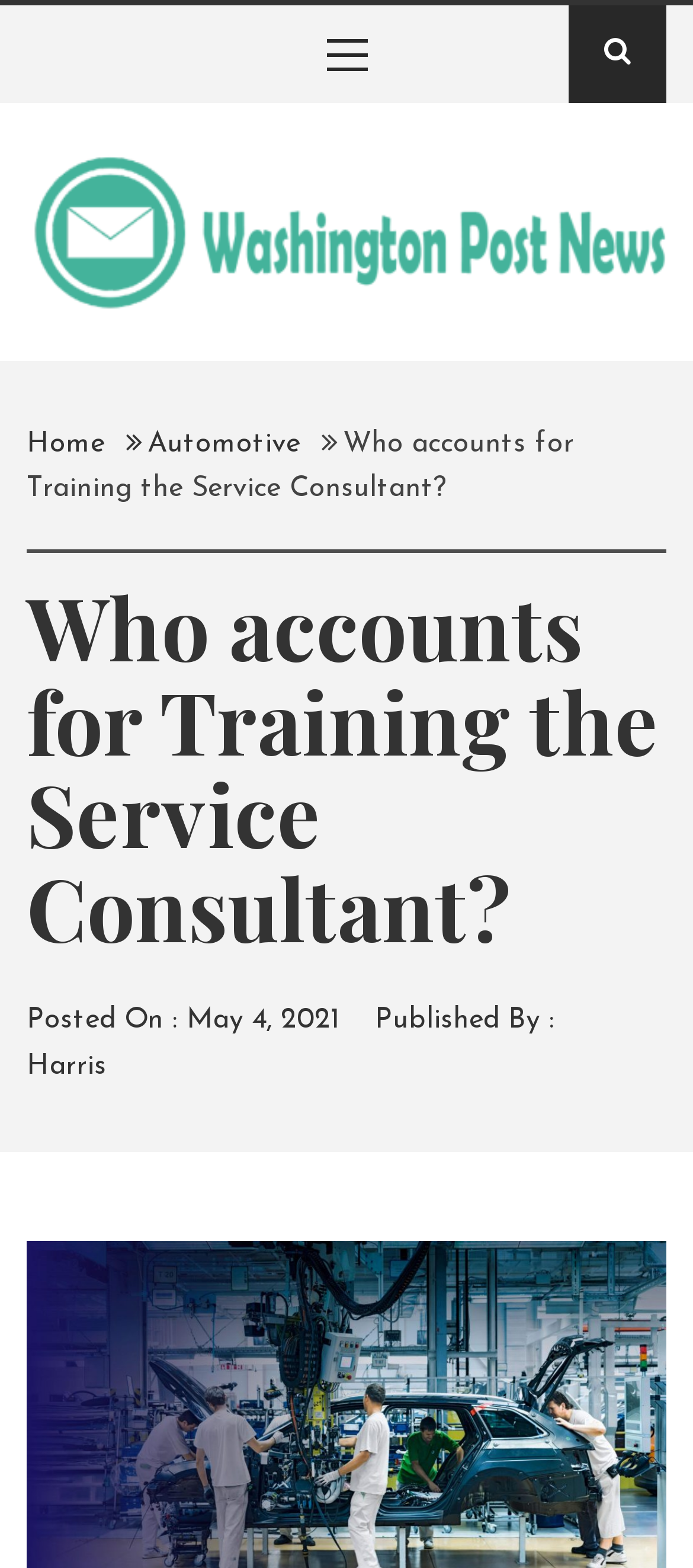Identify the bounding box for the given UI element using the description provided. Coordinates should be in the format (top-left x, top-left y, bottom-right x, bottom-right y) and must be between 0 and 1. Here is the description: parent_node: Washington Post News

[0.038, 0.138, 0.962, 0.156]